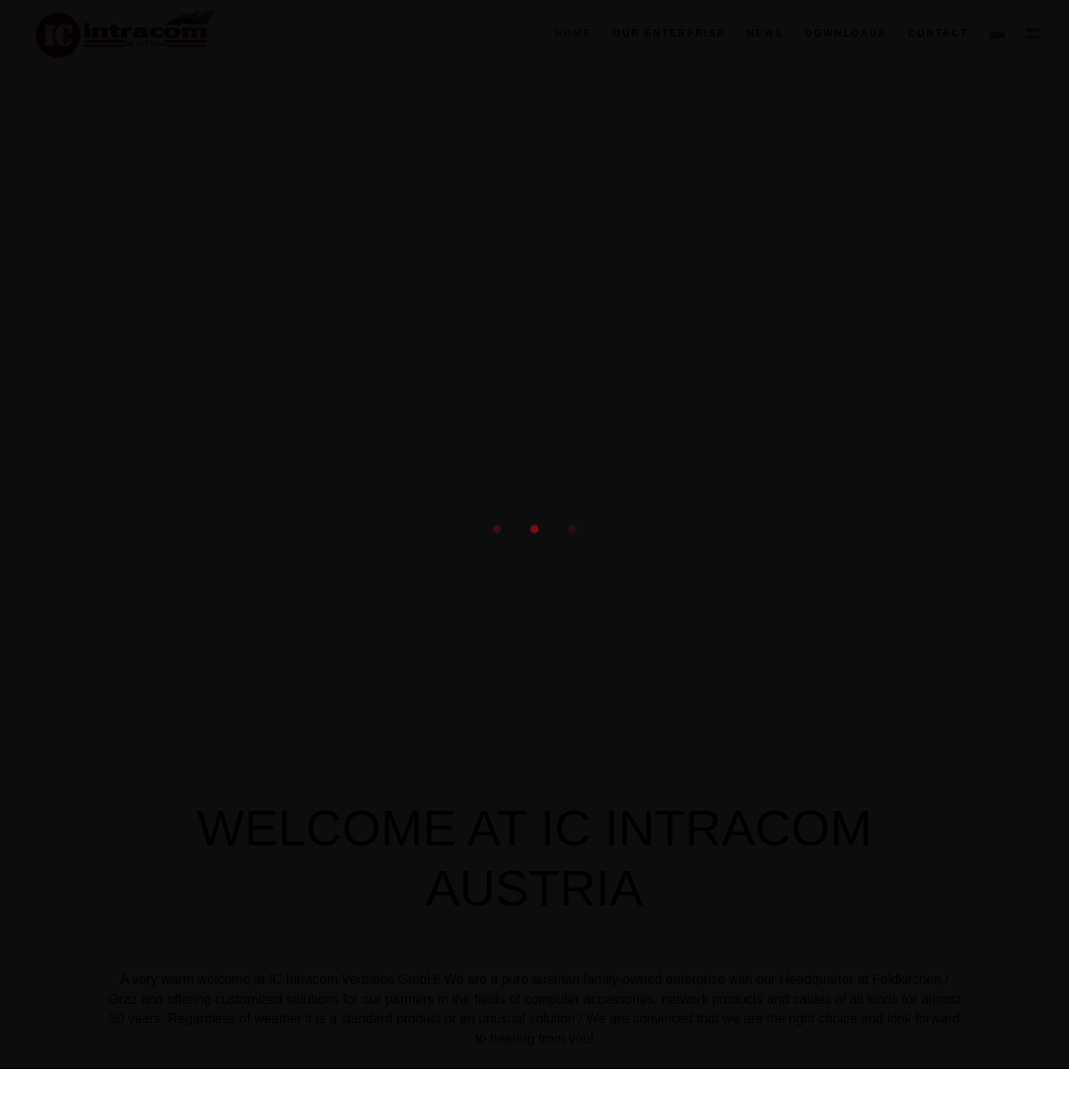Using the description: "alt="German"", identify the bounding box of the corresponding UI element in the screenshot.

[0.96, 0.007, 0.974, 0.052]